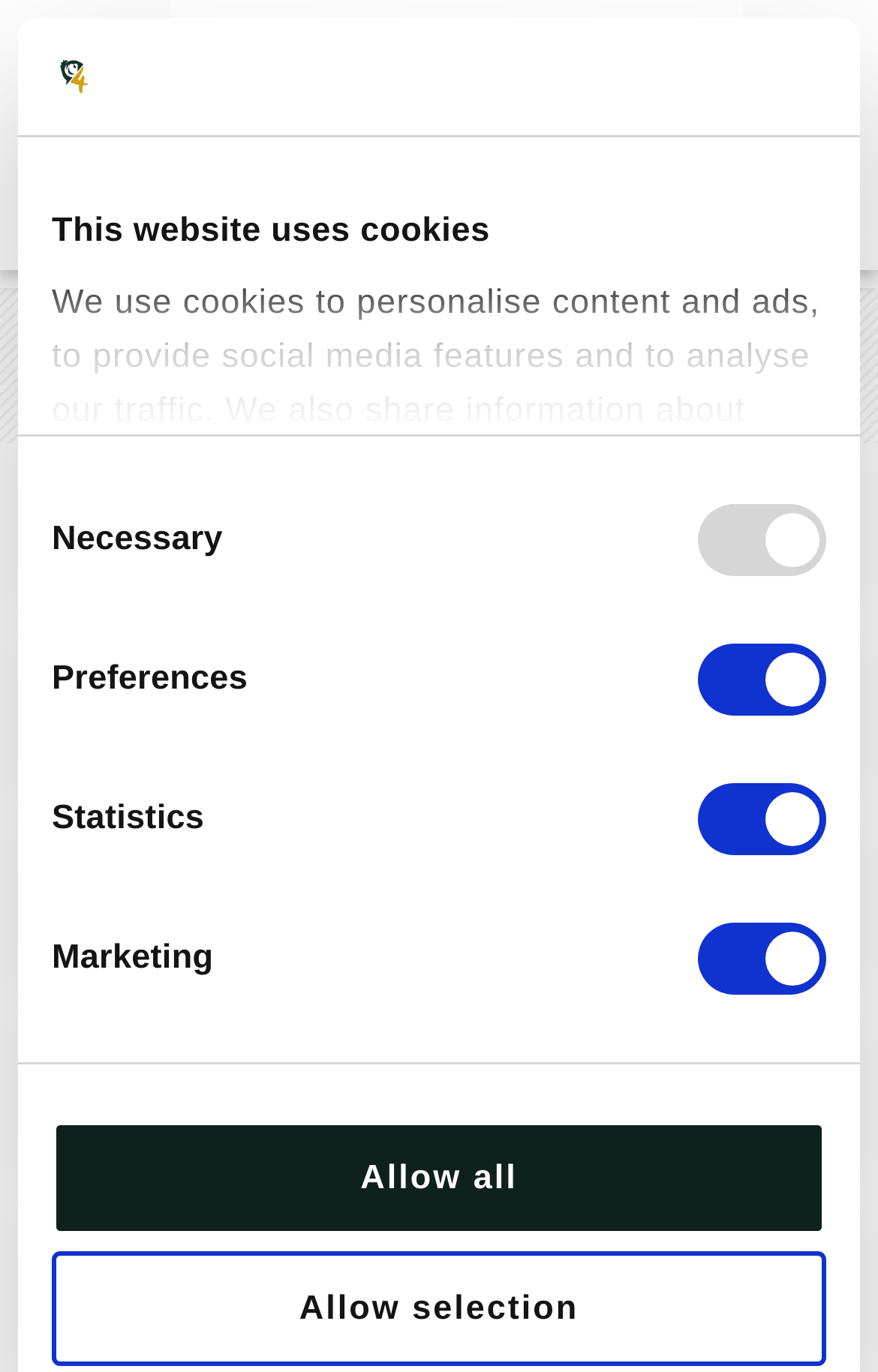Identify and provide the main heading of the webpage.

Sonik Elastic Tip Protectors
Previous product
Sonik 10ft 3-rod Sleeve
 
Next product
Sonik SK-TEK Xtractor 3 Rod...